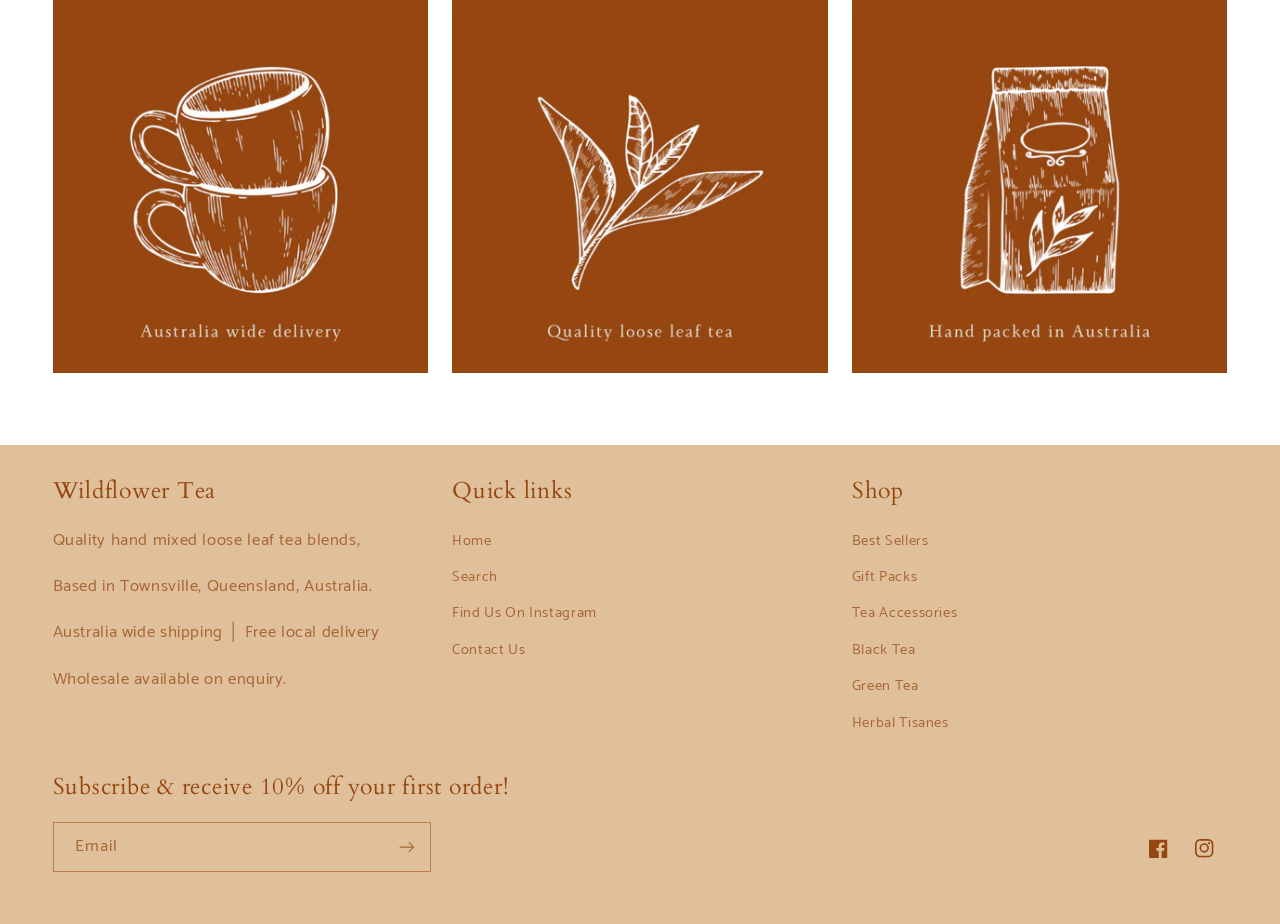How many social media links are at the bottom?
Please answer using one word or phrase, based on the screenshot.

2